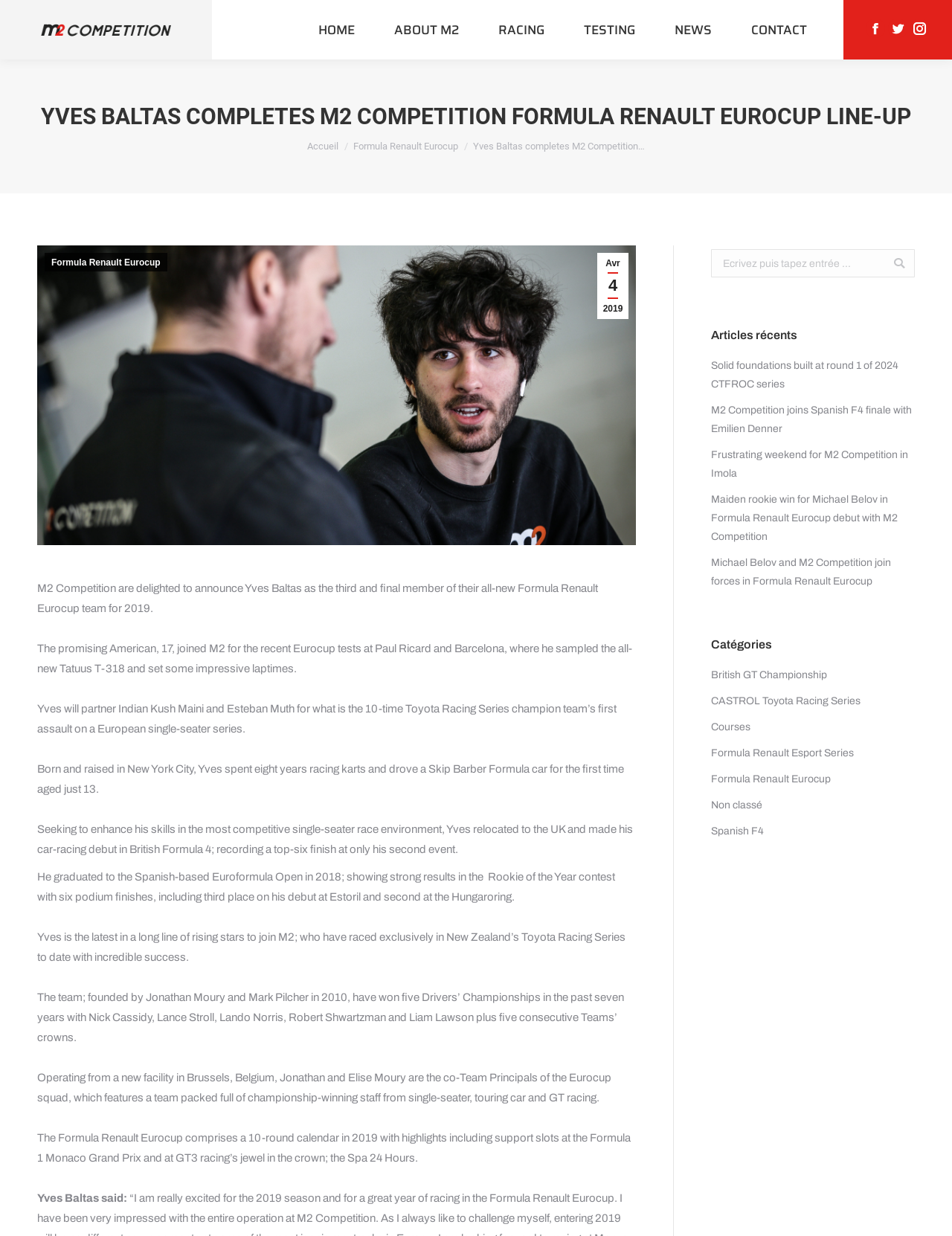Locate the bounding box coordinates of the region to be clicked to comply with the following instruction: "View the NEWS page". The coordinates must be four float numbers between 0 and 1, in the form [left, top, right, bottom].

[0.705, 0.011, 0.751, 0.037]